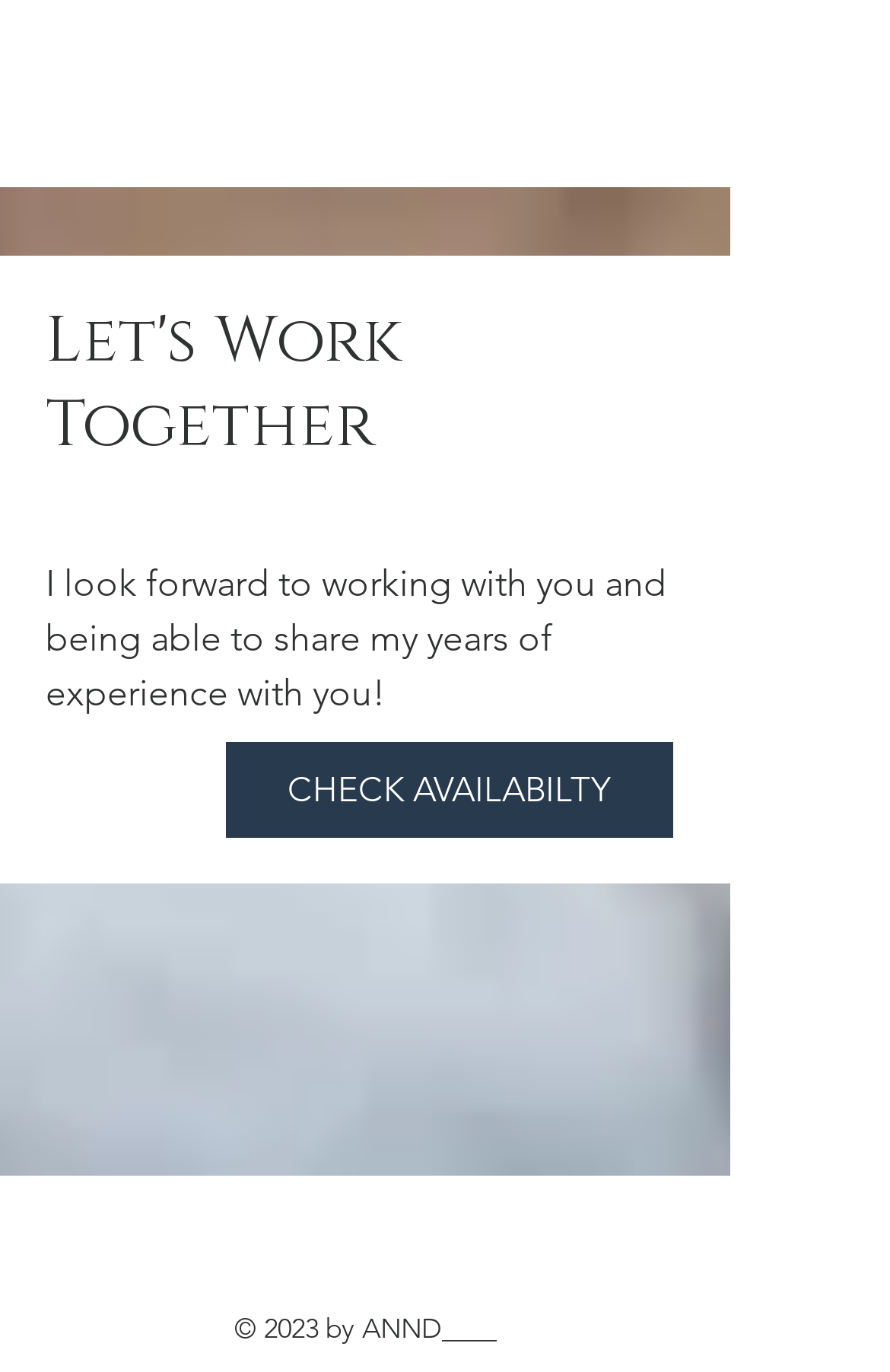Who is the owner of the website?
Using the information from the image, give a concise answer in one word or a short phrase.

ANND